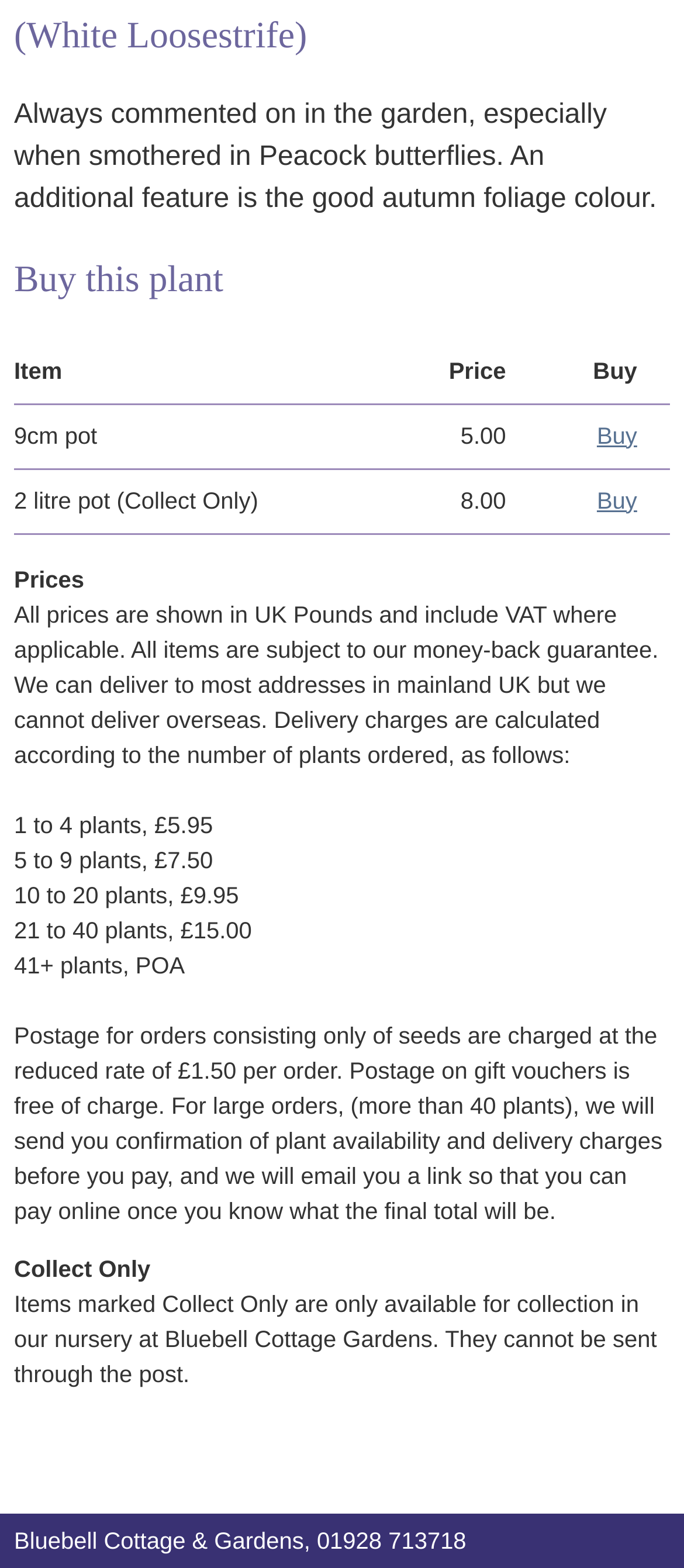Answer briefly with one word or phrase:
What is the feature of the plant mentioned in the description?

good autumn foliage colour